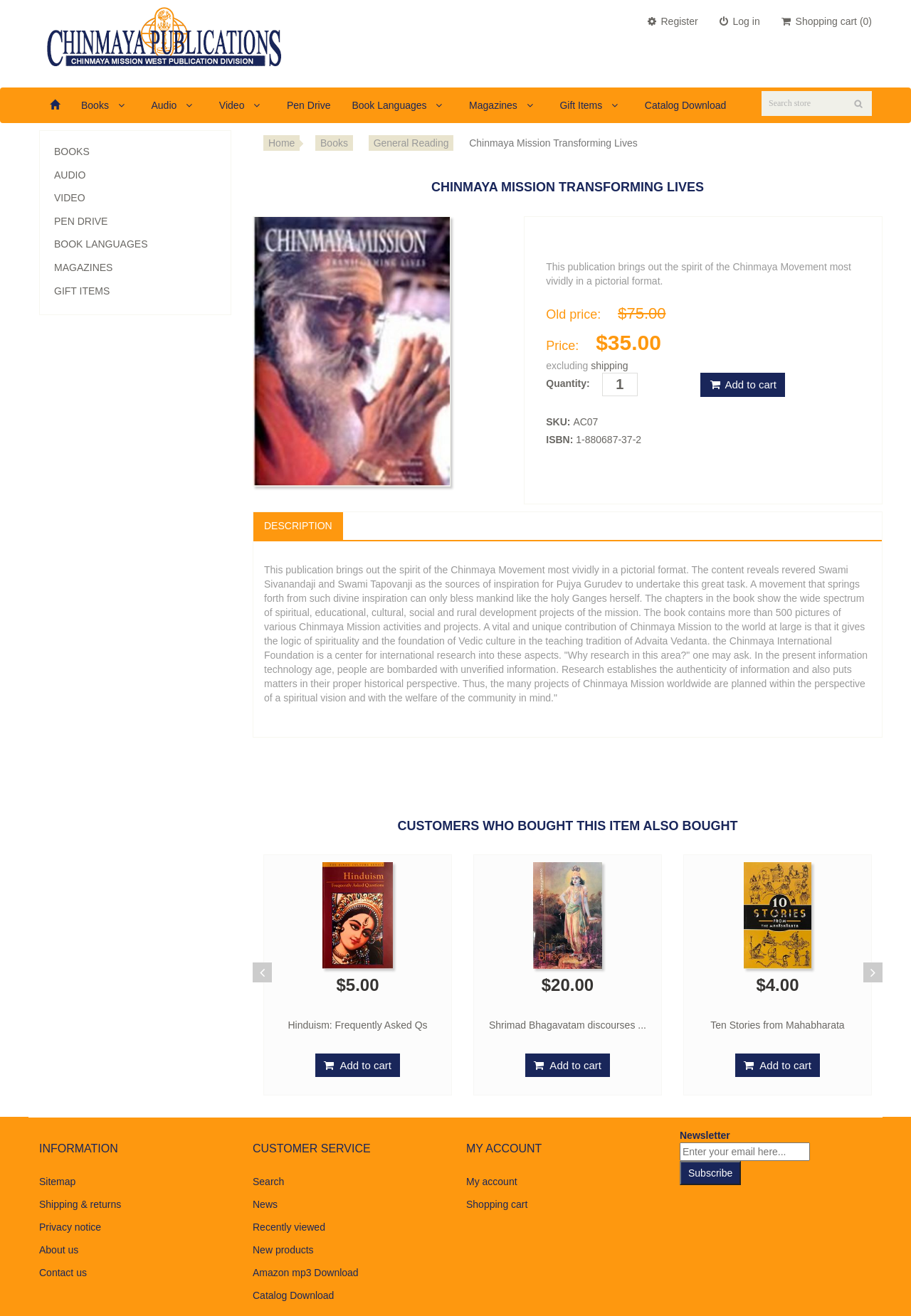What is the name of the mission?
Please answer the question with as much detail and depth as you can.

The name of the mission can be found in the heading 'CHINMAYA MISSION TRANSFORMING LIVES' and also in the static text 'Chinmaya Mission Transforming Lives'.